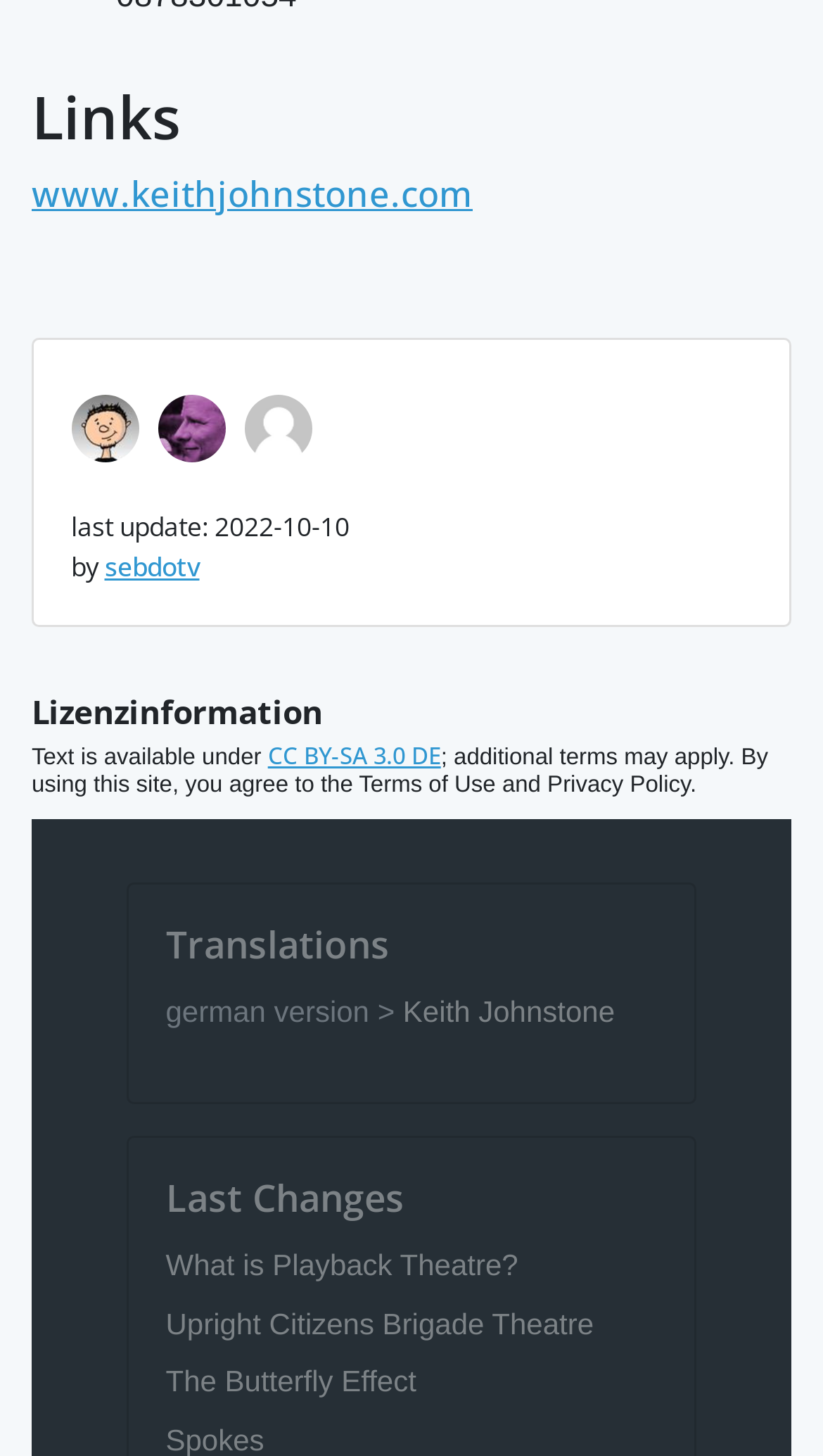Who is the author of the webpage? Look at the image and give a one-word or short phrase answer.

sebdotv